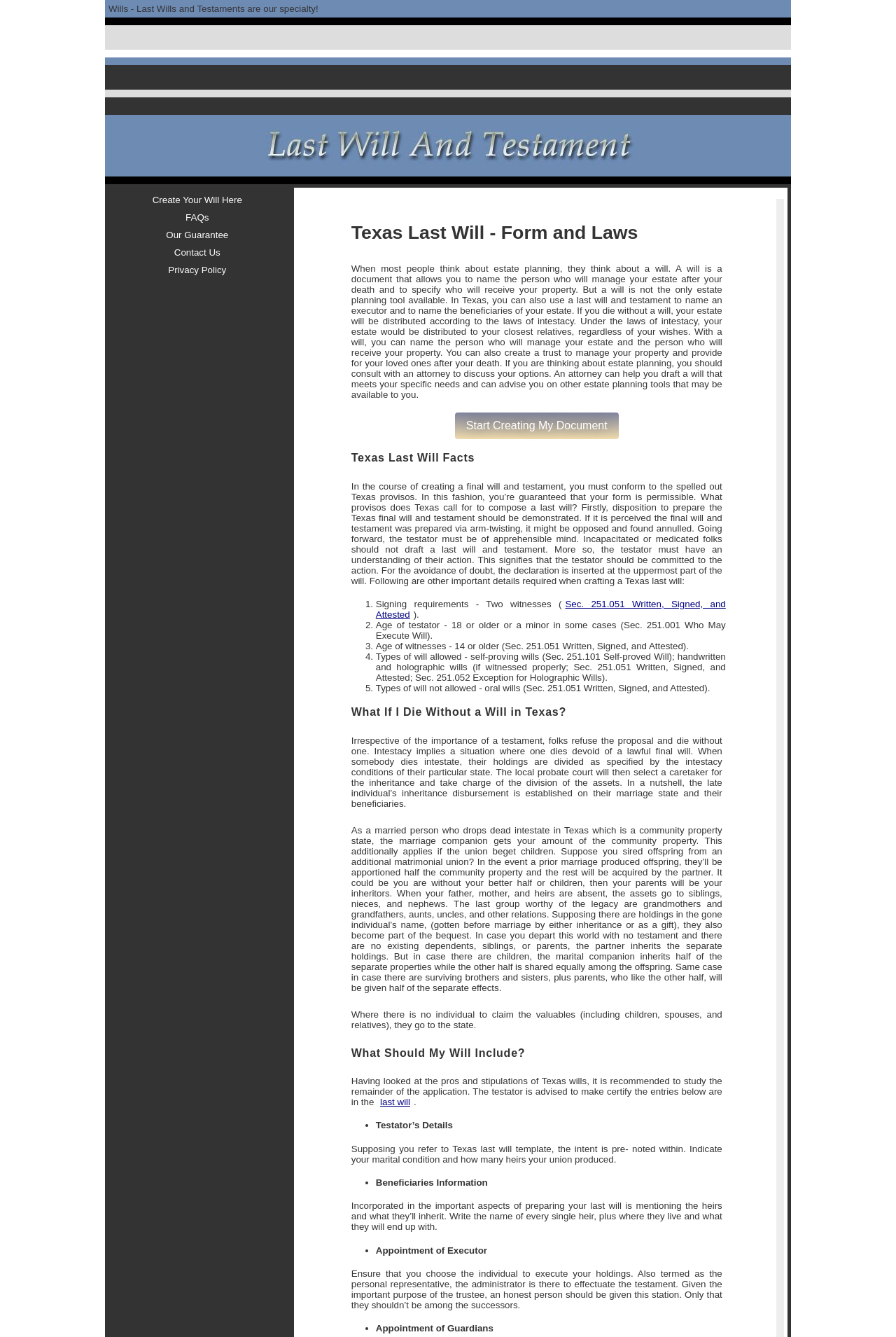Utilize the details in the image to thoroughly answer the following question: What is the main purpose of this webpage?

Based on the webpage's layout and content, it appears to be a platform where users can create a last will and testament, specifically for the state of Texas. The webpage provides information on the requirements and process of finalizing a will in Texas.